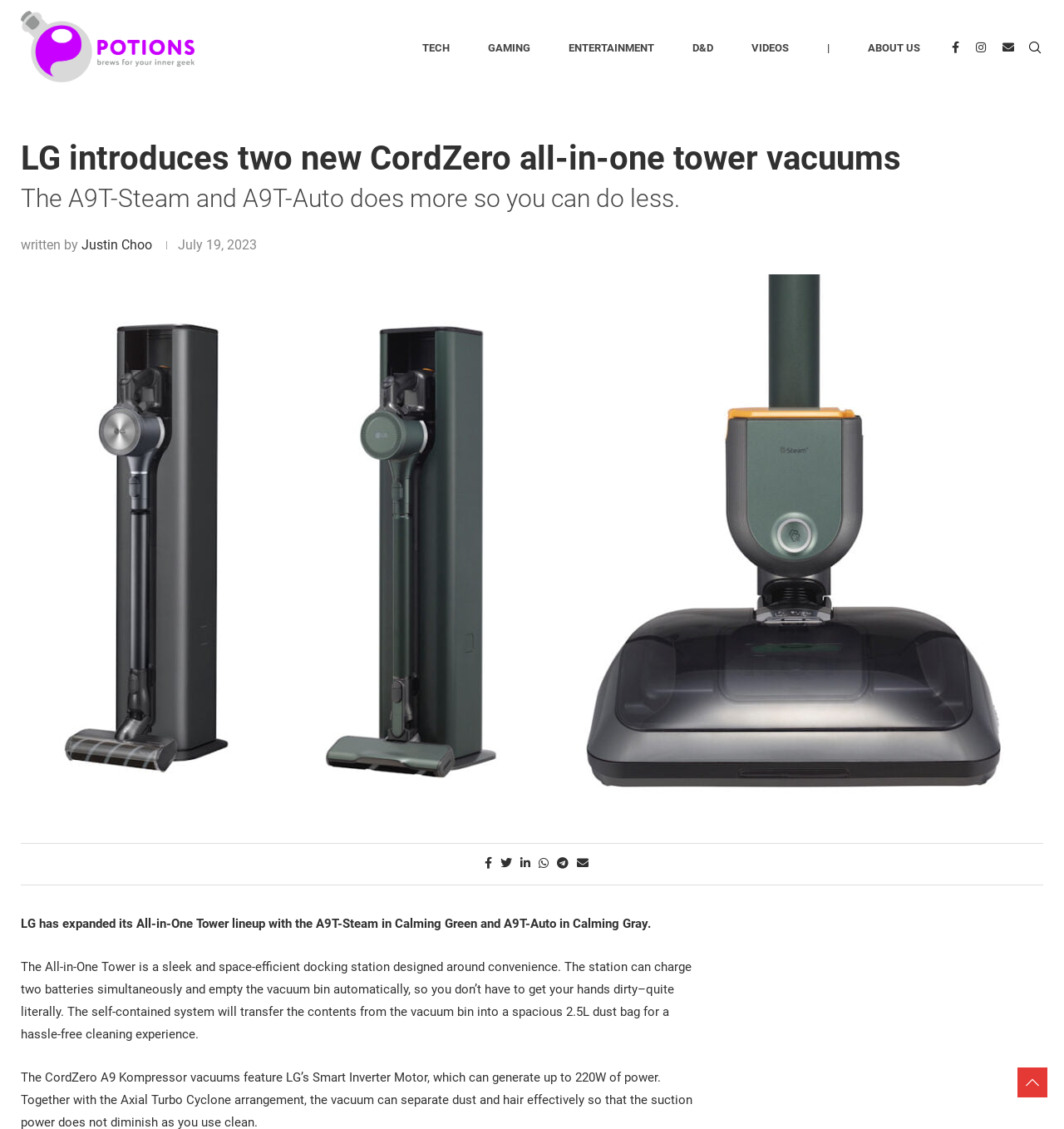Describe in detail what you see on the webpage.

The webpage appears to be an article about LG's new CordZero all-in-one tower vacuums. At the top, there is a navigation menu with links to various categories such as TECH, GAMING, ENTERTAINMENT, and more. On the top right, there are social media links to Facebook, Instagram, and Email.

Below the navigation menu, there is a heading that reads "LG introduces two new CordZero all-in-one tower vacuums" followed by a subheading that says "The A9T-Steam and A9T-Auto does more so you can do less." The author of the article, Justin Choo, is credited below the headings, along with the date of publication, July 19, 2023.

The main content of the article is accompanied by a large image that takes up most of the page. The image is likely a product image of the LG CordZero all-in-one tower vacuums. The article text describes the features of the product, including its sleek and space-efficient design, ability to charge two batteries simultaneously, and automatic emptying of the vacuum bin.

At the bottom of the page, there are sharing links to various social media platforms, including Facebook, Twitter, LinkedIn, WhatsApp, Telegram, and Email. Below the sharing links, there is a summary of the article, which reiterates the introduction of the new LG CordZero all-in-one tower vacuums and their features.